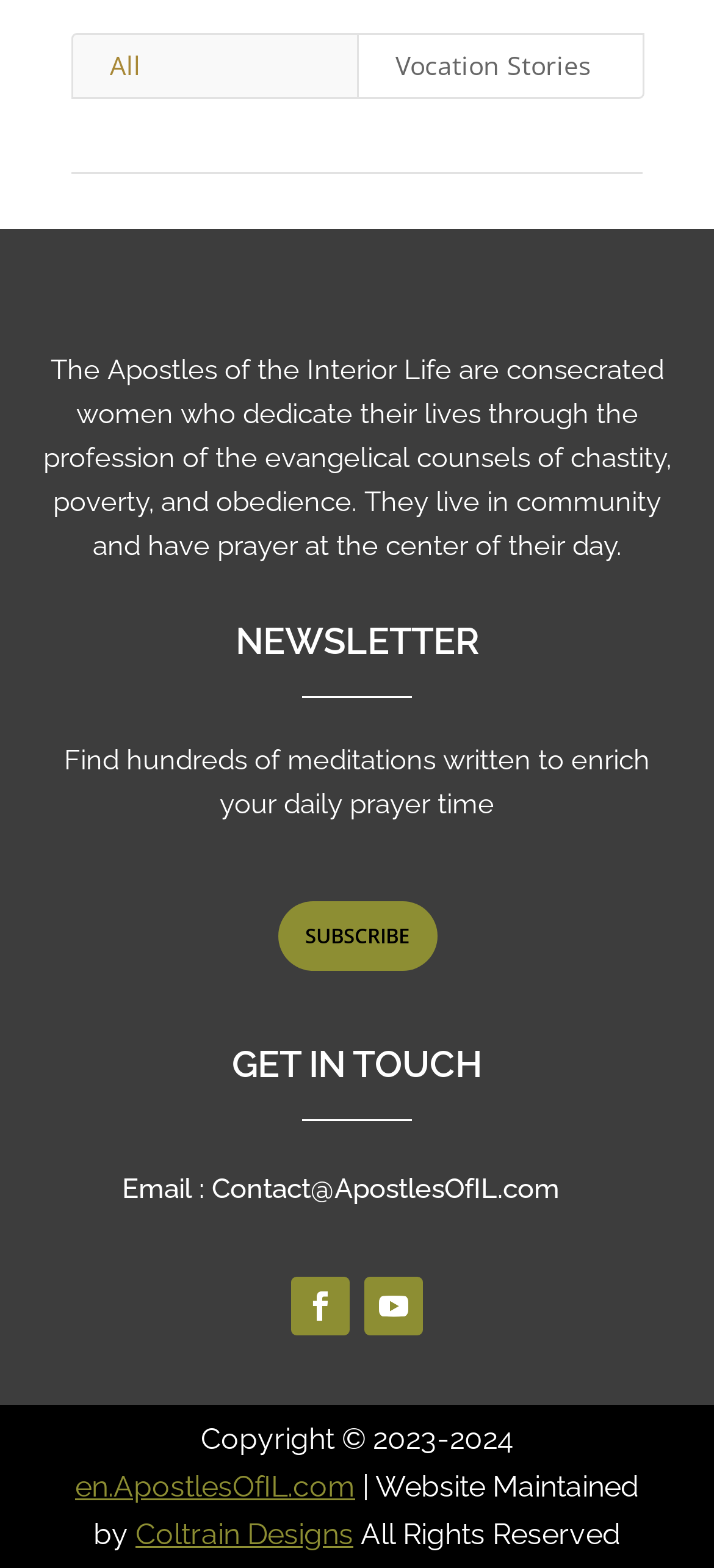Please answer the following question using a single word or phrase: 
What is the main purpose of the Apostles of the Interior Life?

Consecrated women living in community